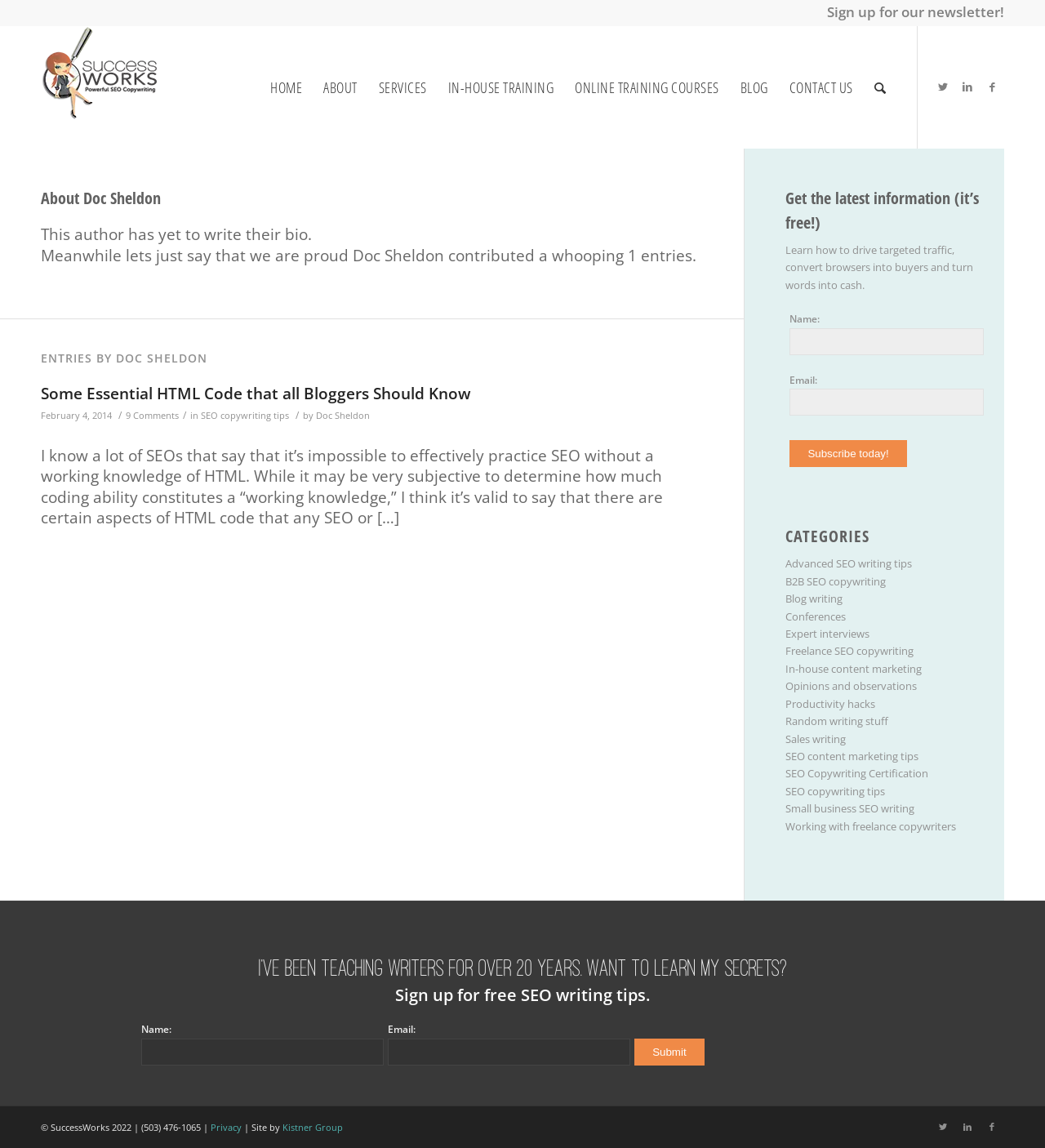Please analyze the image and give a detailed answer to the question:
What is the author's name?

The author's name can be found in the section 'About Doc Sheldon' where it is written 'Meanwhile lets just say that we are proud Doc Sheldon contributed a whooping 1 entries.'